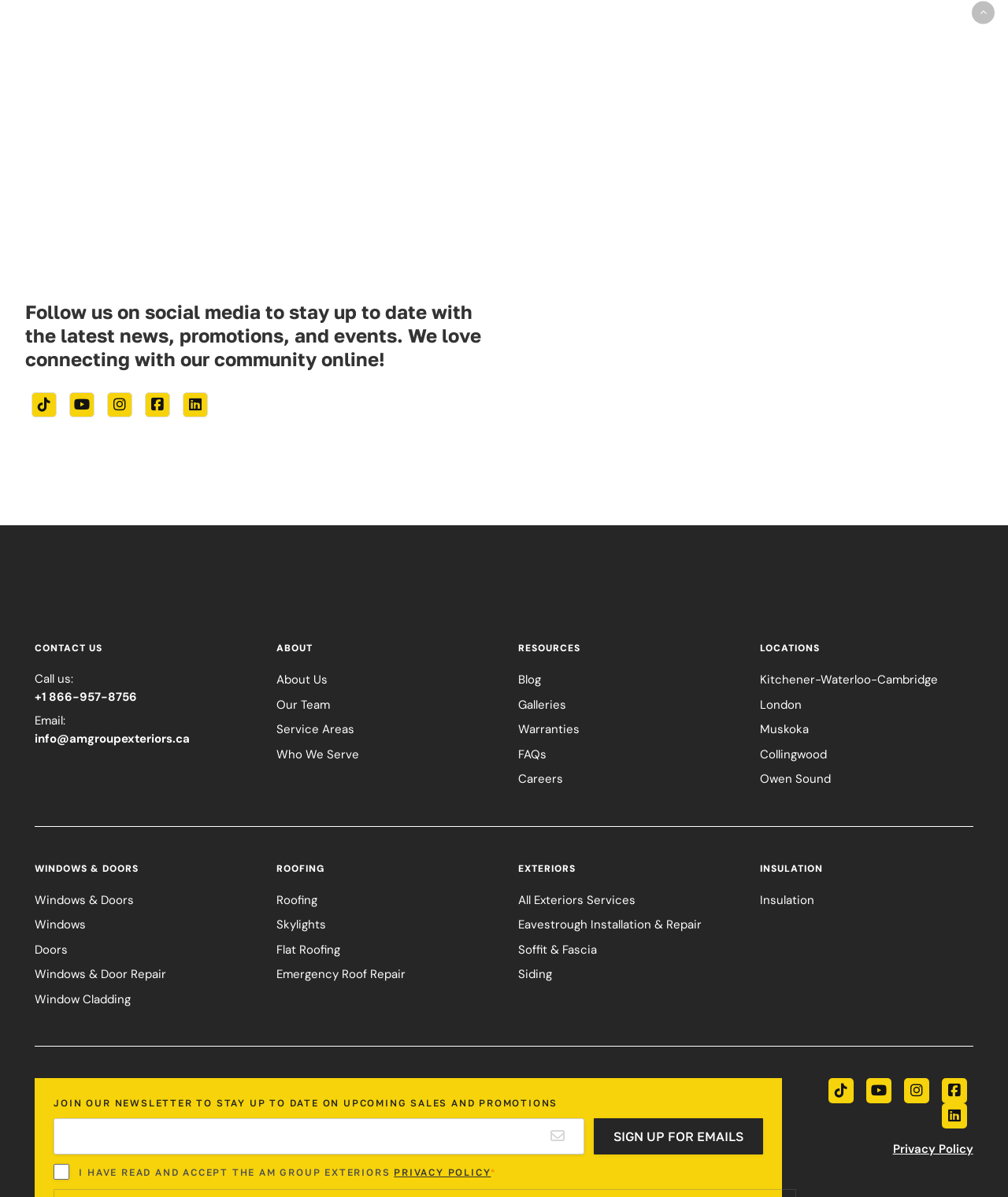Please provide a detailed answer to the question below by examining the image:
What services does the company offer?

I found the services offered by the company by looking at the main navigation links, which are 'WINDOWS & DOORS', 'ROOFING', 'EXTERIORS', and 'INSULATION'. Each of these links has sub-links that provide more information about the services.